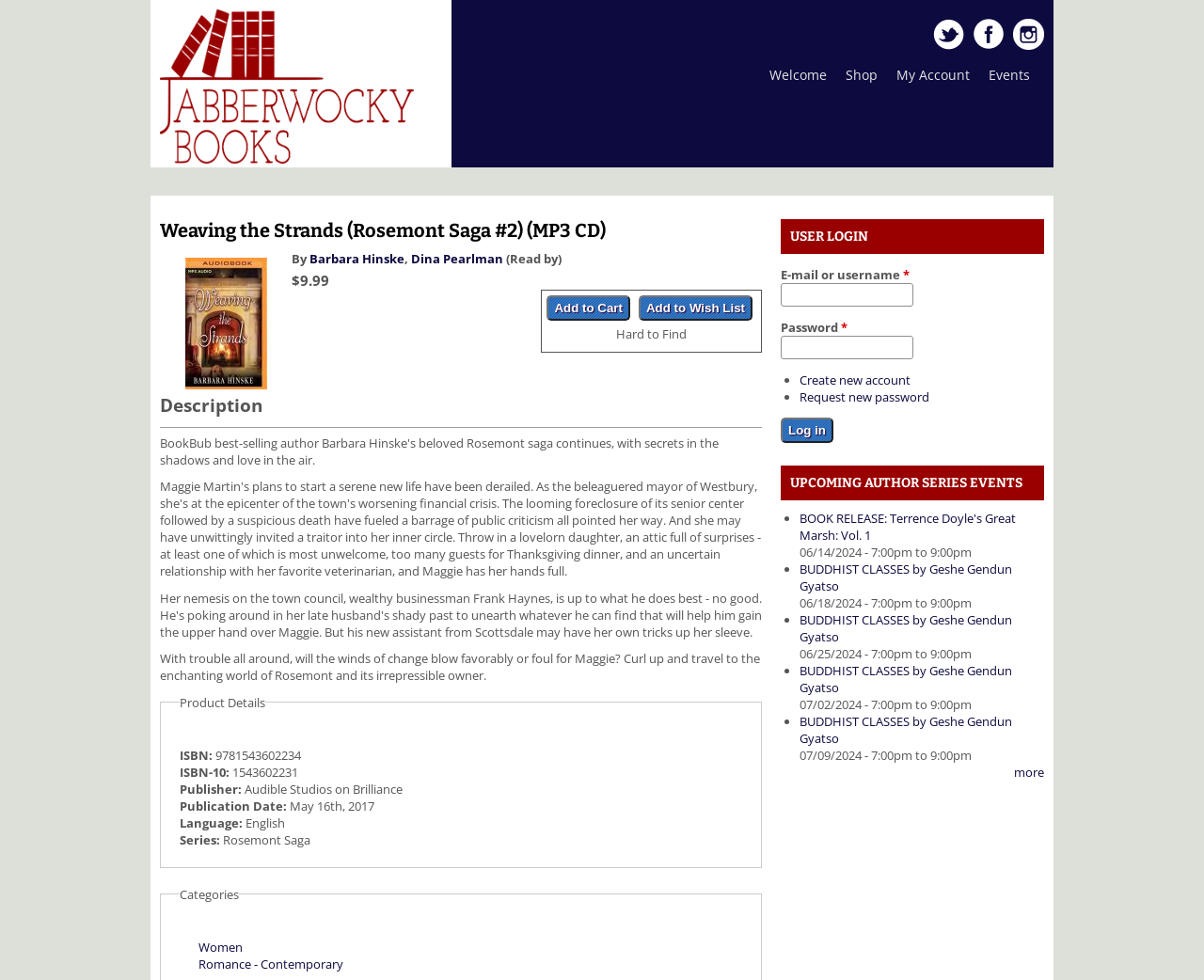Find the bounding box coordinates for the UI element whose description is: "name="op" value="Log in"". The coordinates should be four float numbers between 0 and 1, in the format [left, top, right, bottom].

[0.648, 0.426, 0.692, 0.452]